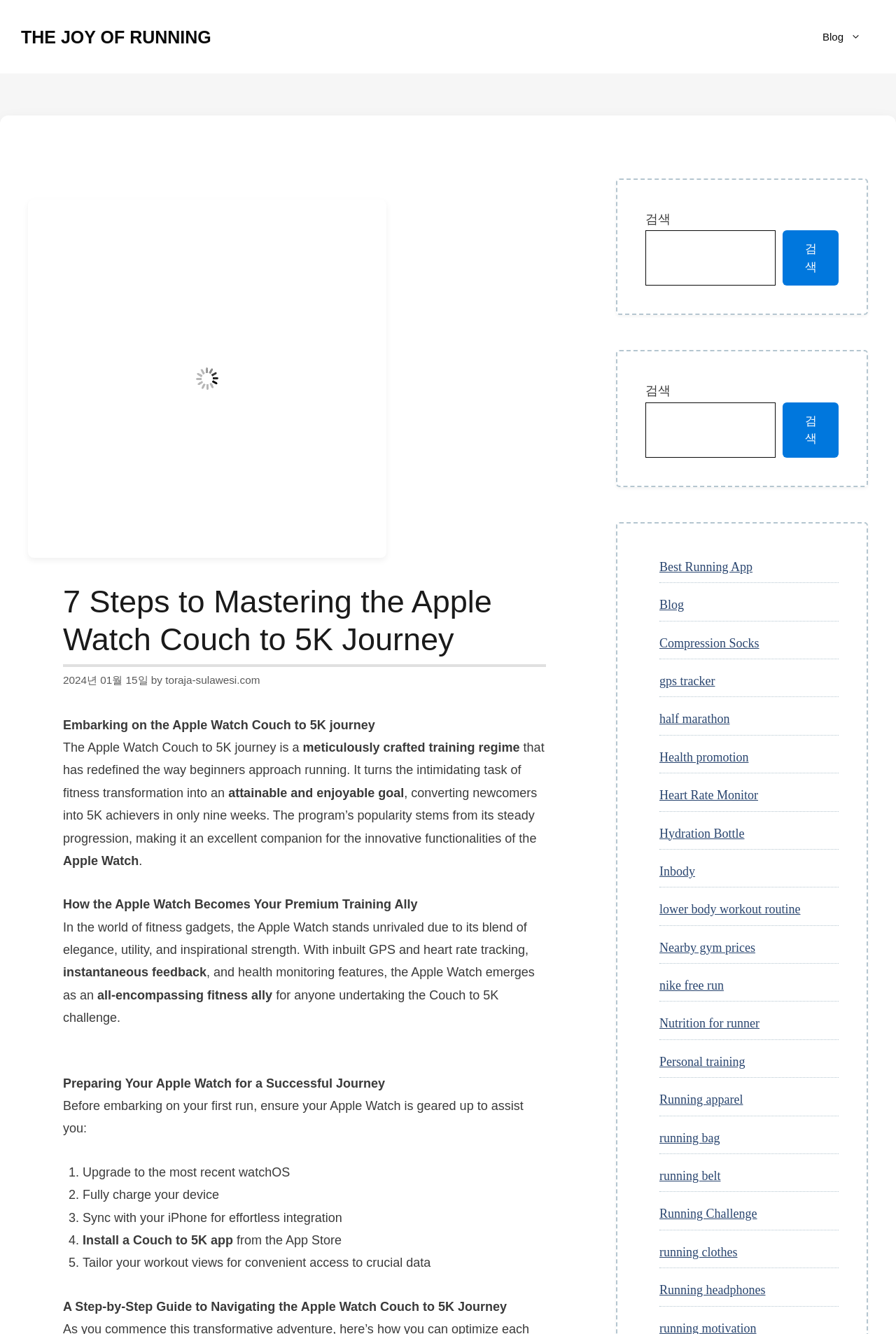Find the bounding box coordinates of the element's region that should be clicked in order to follow the given instruction: "Click the 'Blog' link". The coordinates should consist of four float numbers between 0 and 1, i.e., [left, top, right, bottom].

[0.902, 0.016, 0.977, 0.039]